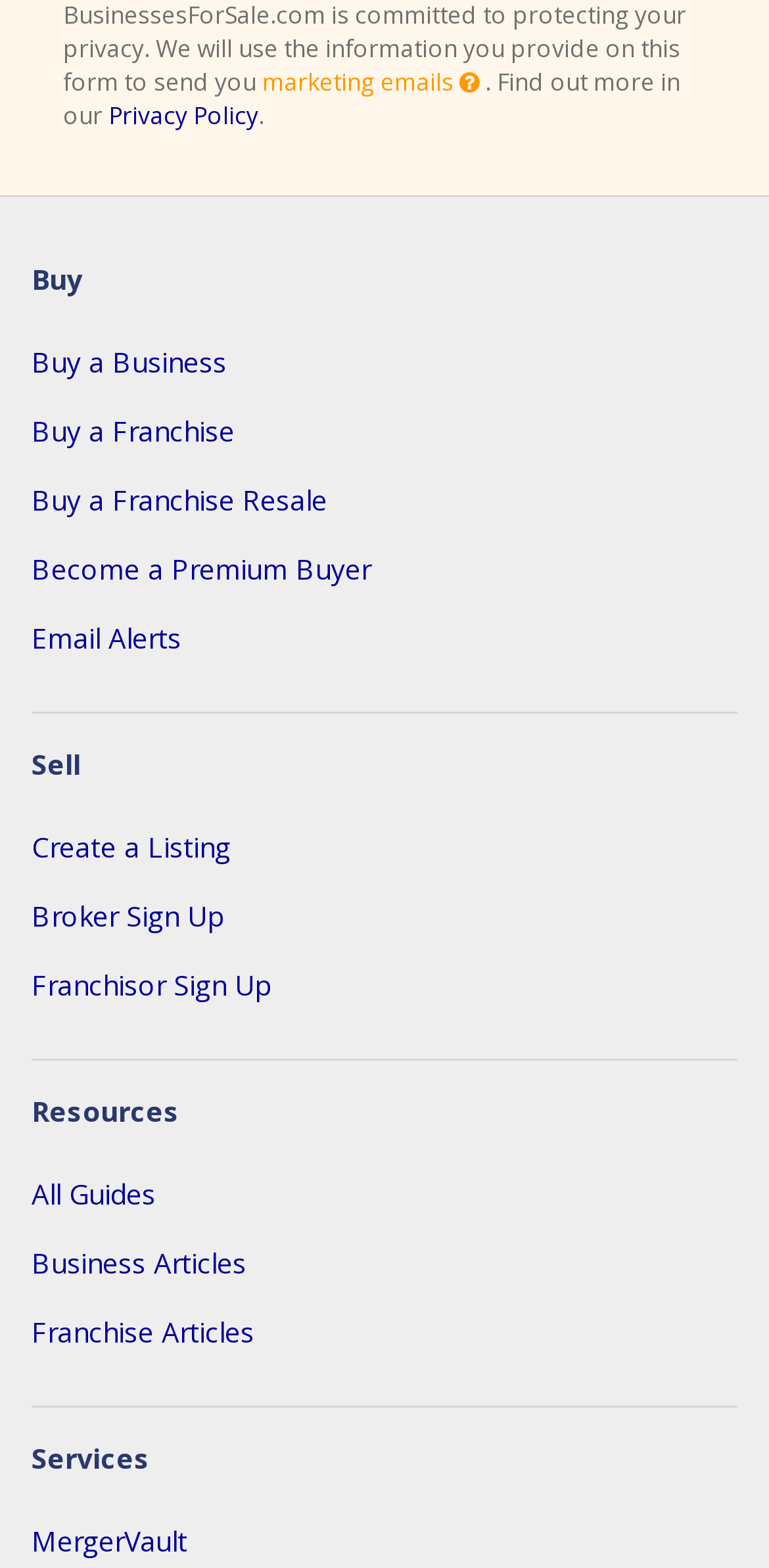Kindly determine the bounding box coordinates for the clickable area to achieve the given instruction: "Find out more about privacy policy".

[0.141, 0.063, 0.336, 0.085]